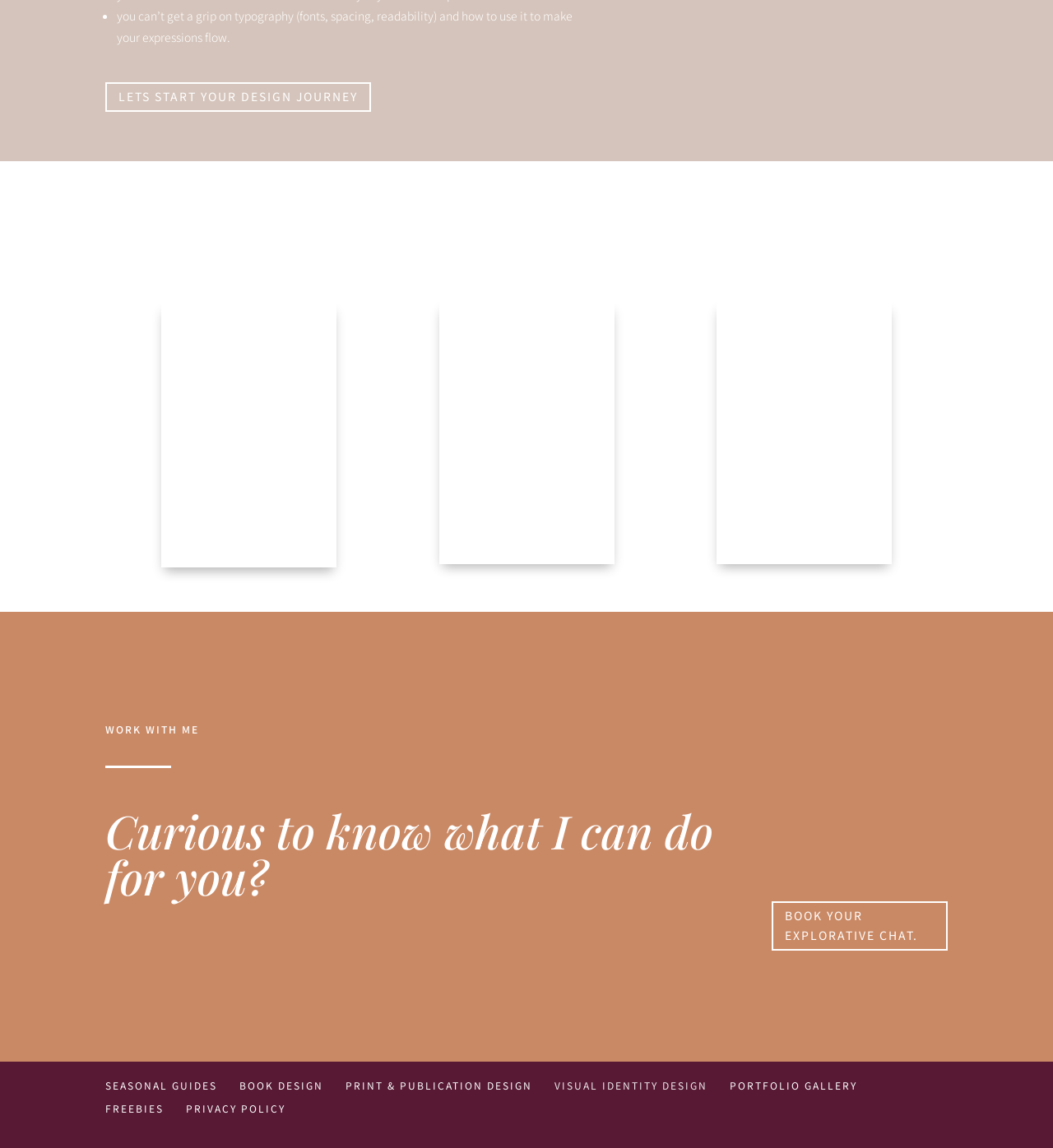Please predict the bounding box coordinates of the element's region where a click is necessary to complete the following instruction: "Start your design journey". The coordinates should be represented by four float numbers between 0 and 1, i.e., [left, top, right, bottom].

[0.1, 0.072, 0.352, 0.098]